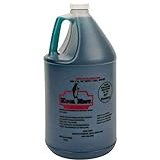What is the benefit of the concentrated formula of Kool Mist?
Please respond to the question thoroughly and include all relevant details.

The caption explains that the concentrated formula allows users to dilute it according to instructions, making this product not only cost-effective but also practical for a range of applications.